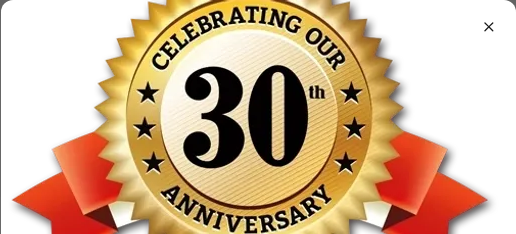What is the significance of the number '30' on the badge?
Using the image, elaborate on the answer with as much detail as possible.

The caption highlights that the bold black text at the center of the badge reads '30th', which is likely indicating a 30th anniversary celebration, emphasizing the significance of the milestone.